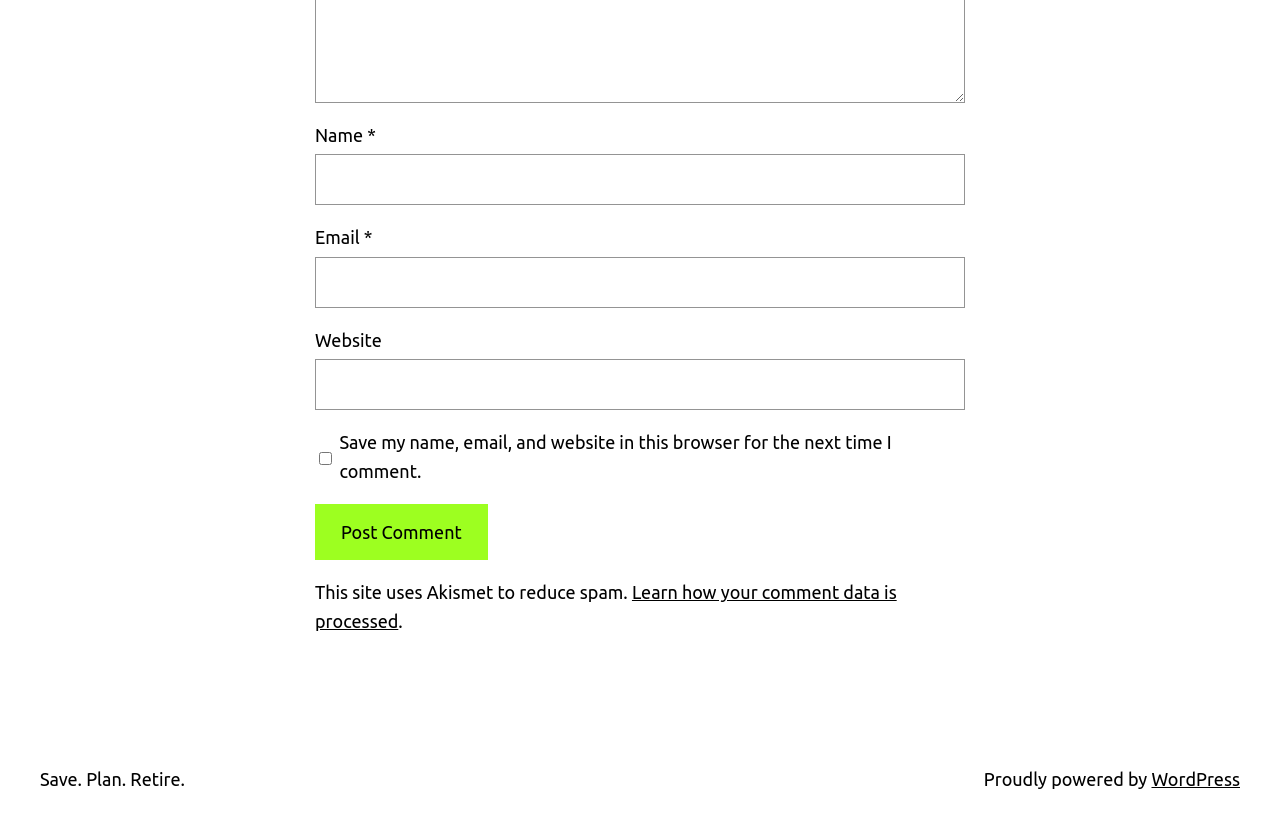Please find the bounding box coordinates of the element's region to be clicked to carry out this instruction: "Visit the website".

[0.246, 0.429, 0.754, 0.49]